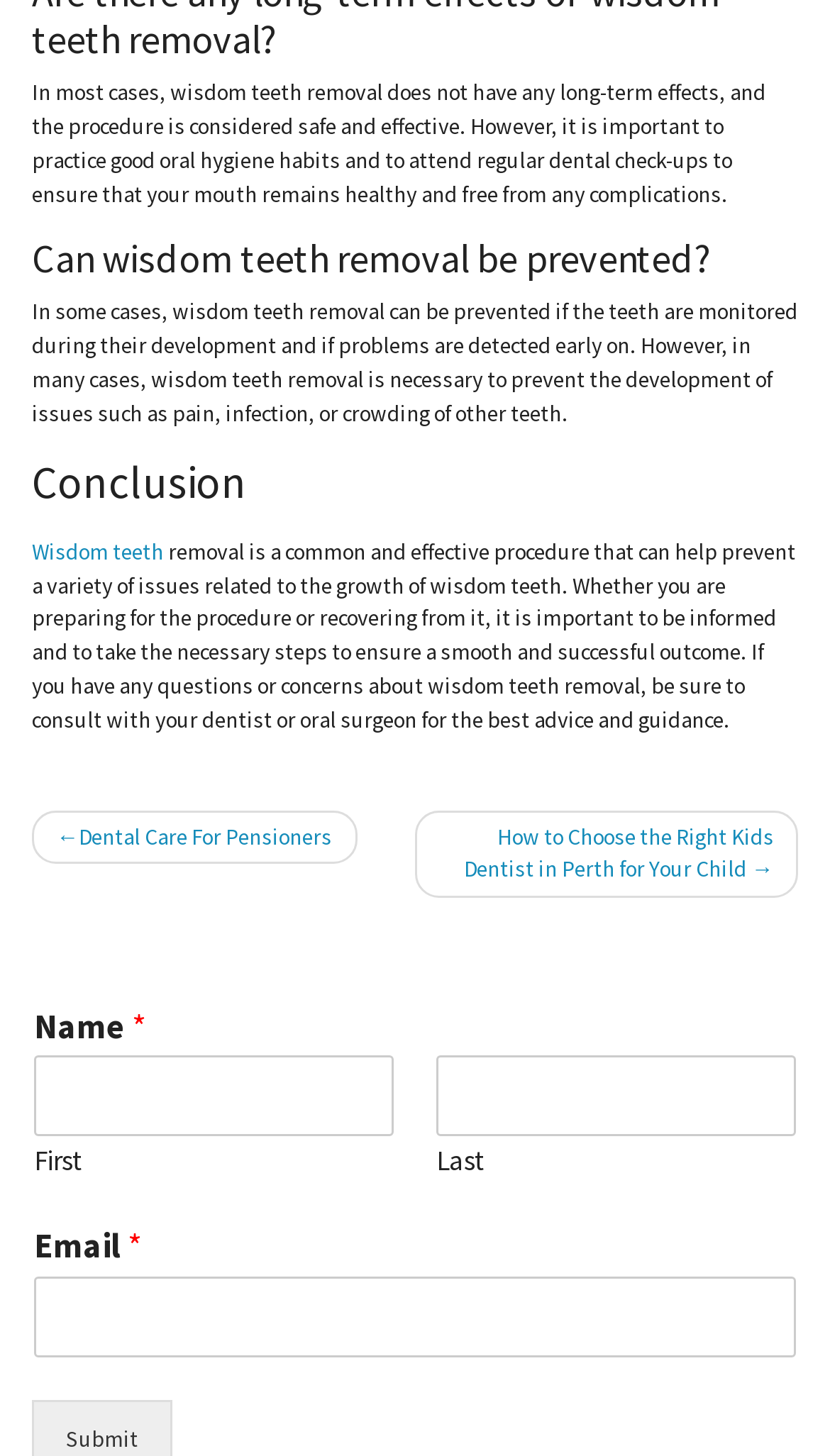Using the webpage screenshot and the element description parent_node: Email * name="wpforms[fields][2]", determine the bounding box coordinates. Specify the coordinates in the format (top-left x, top-left y, bottom-right x, bottom-right y) with values ranging from 0 to 1.

[0.041, 0.877, 0.959, 0.932]